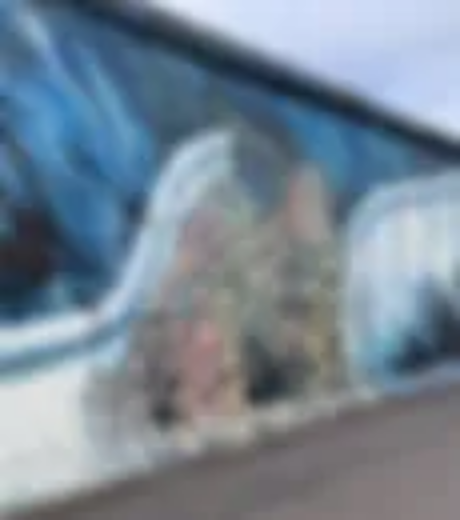Generate an in-depth description of the visual content.

This image features a vibrant mural, showcasing an artistic composition on an exterior wall. The colors used in the mural range from deep blues to soft pastels, blending together to create a captivating scene that seems to reflect themes of nature and possibly human figures. The mural's dynamic design suggests movement and energy, inviting viewers to explore its details further. The image captures a moment in time, highlighting the significance of public art in enriching community spaces and sparking conversations around the themes it represents.